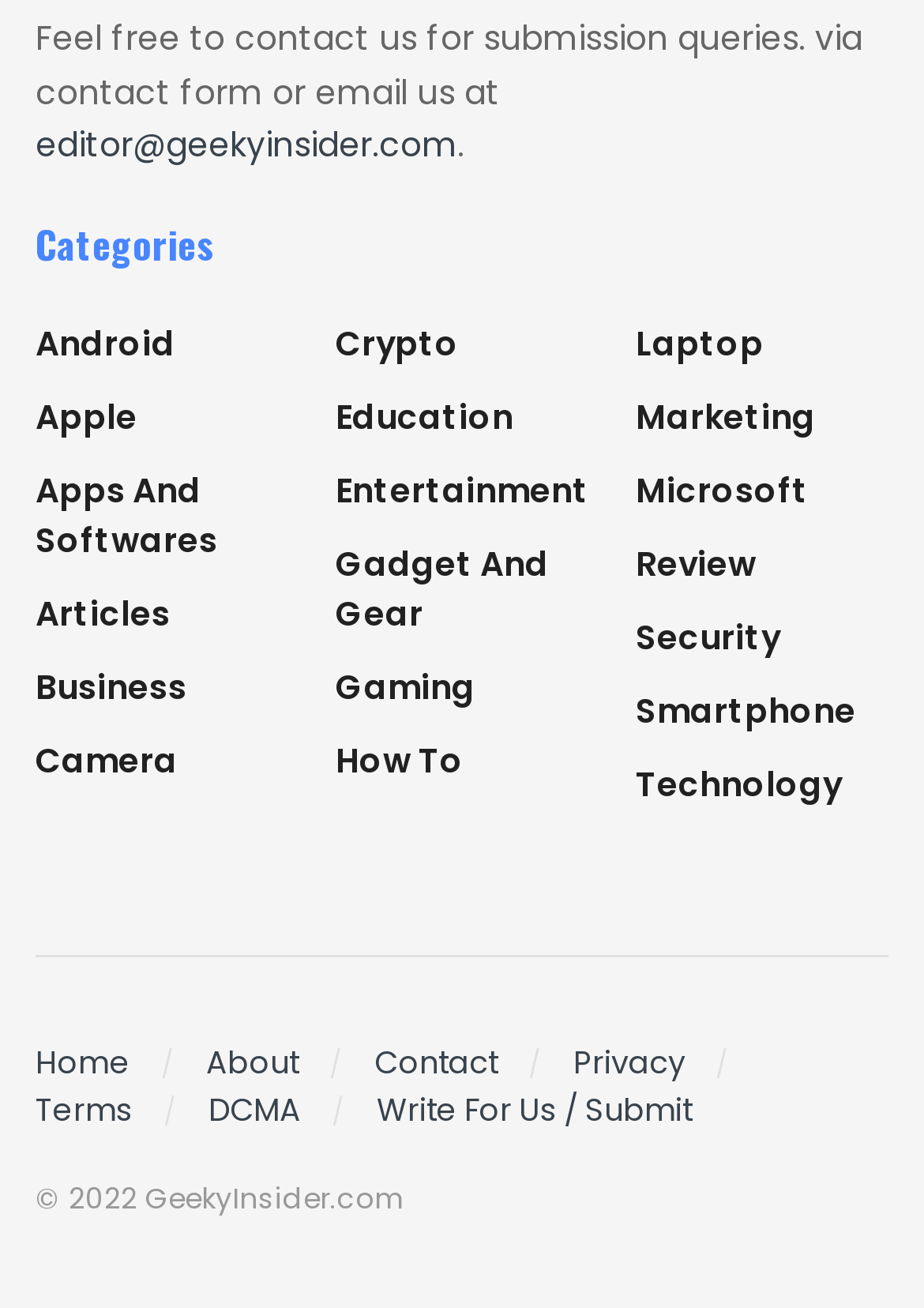Show me the bounding box coordinates of the clickable region to achieve the task as per the instruction: "submit an article".

[0.408, 0.832, 0.749, 0.867]